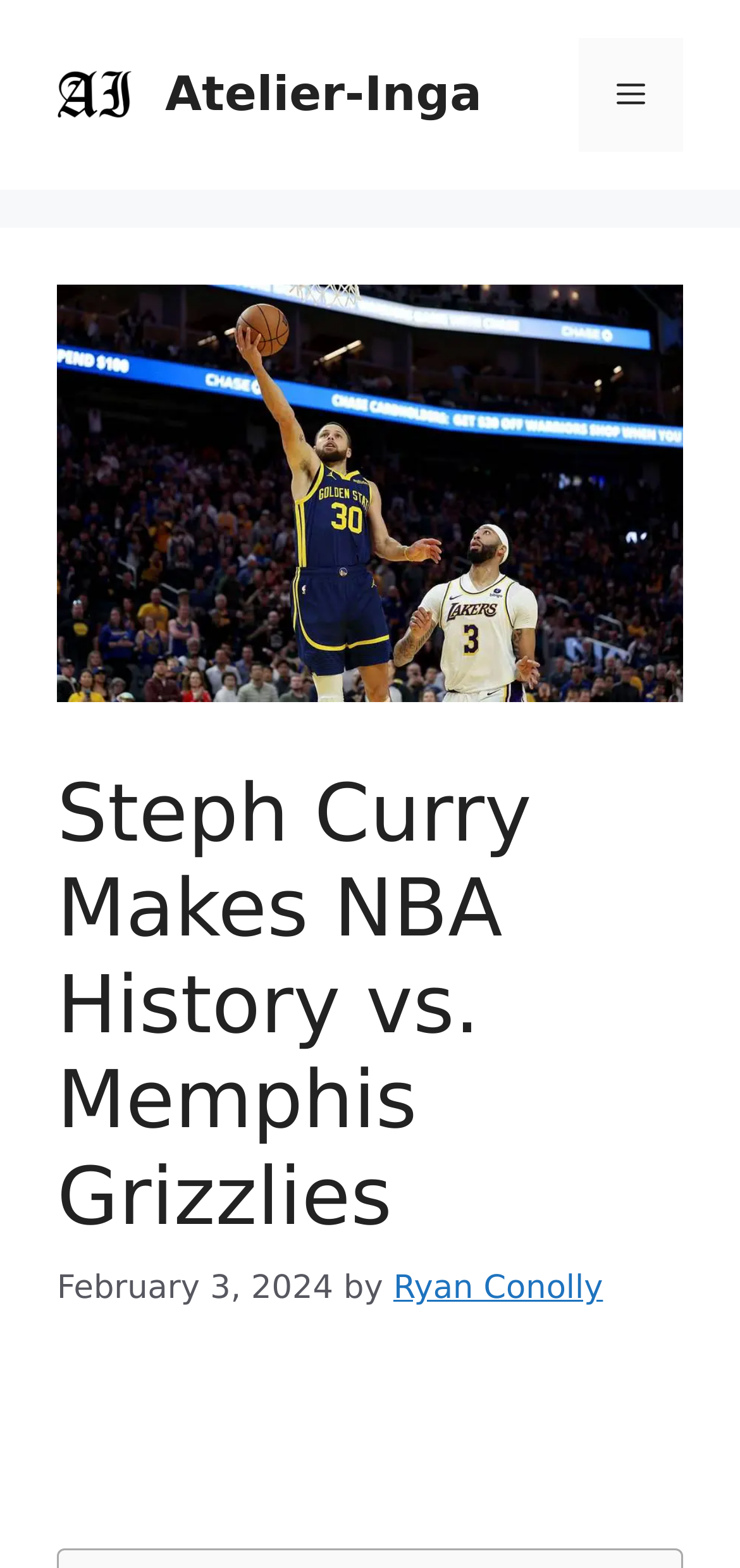Please find the bounding box coordinates in the format (top-left x, top-left y, bottom-right x, bottom-right y) for the given element description. Ensure the coordinates are floating point numbers between 0 and 1. Description: alt="Atelier-Inga"

[0.077, 0.048, 0.179, 0.072]